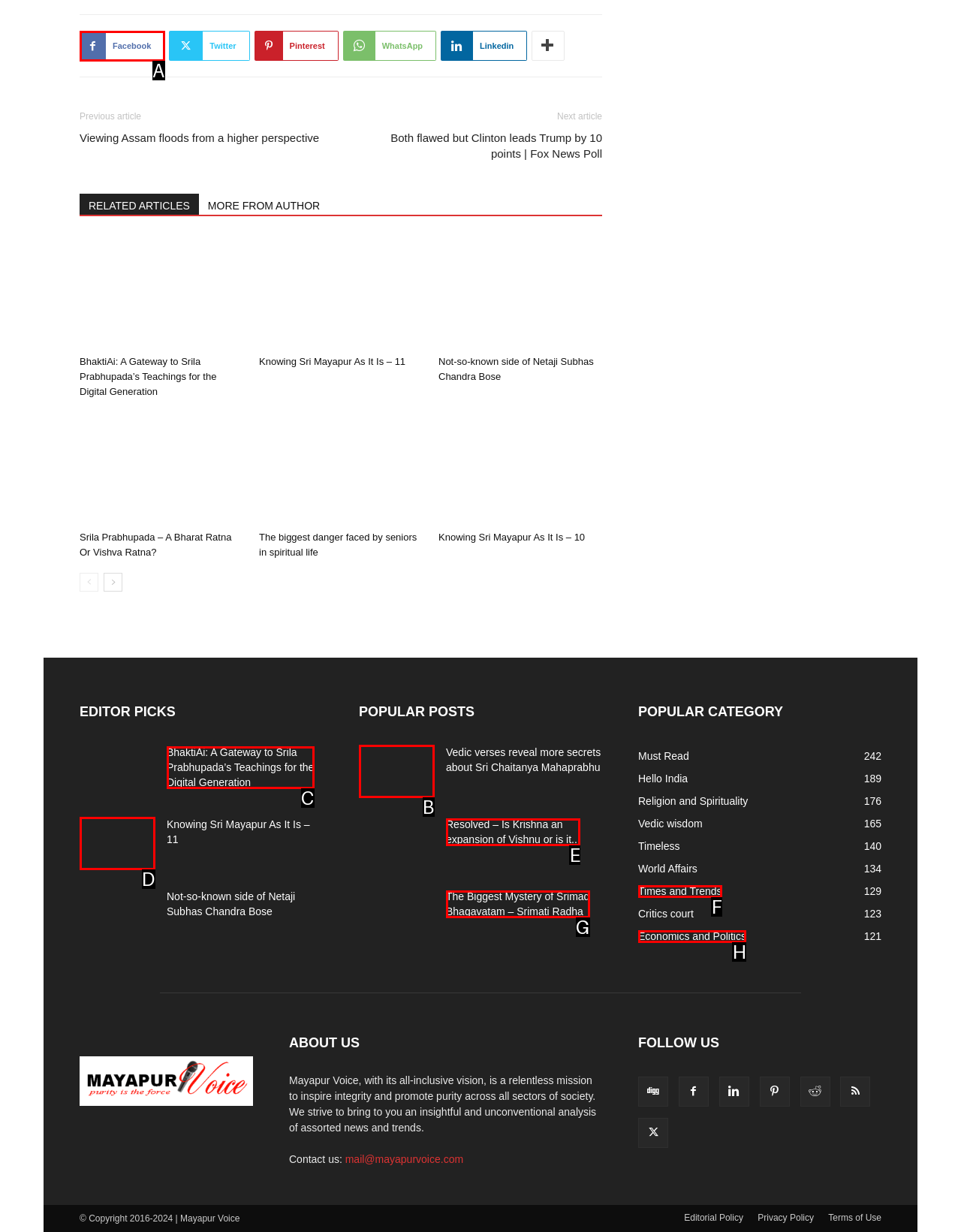Match the HTML element to the description: Economics and Politics121. Answer with the letter of the correct option from the provided choices.

H